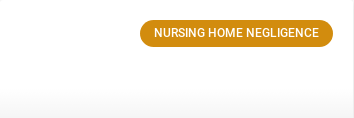What is the button labeled as?
Provide a detailed answer to the question using information from the image.

The button is prominently displayed and labeled as 'NURSING HOME NEGLIGENCE', which is likely part of a navigation or call-to-action section on a webpage focused on legal services related to nursing home abuse and negligence.